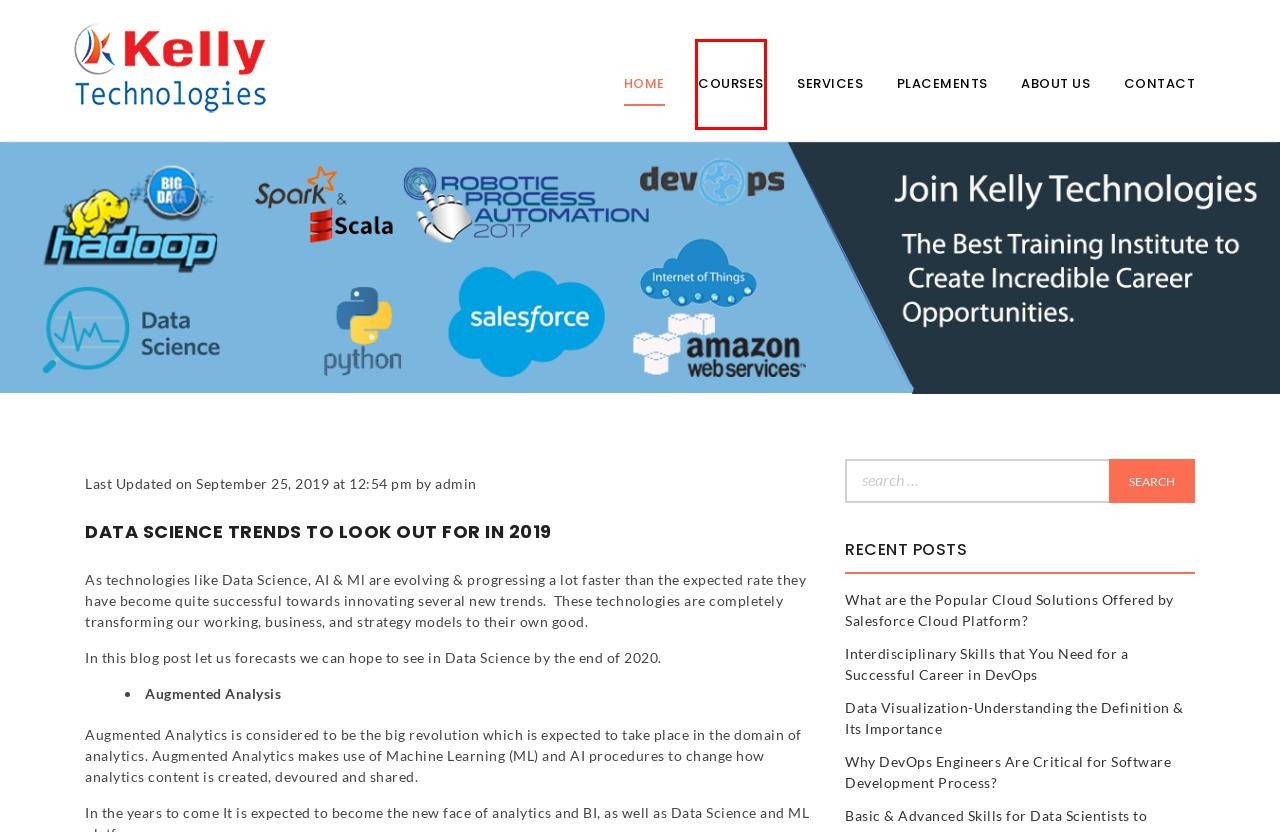You see a screenshot of a webpage with a red bounding box surrounding an element. Pick the webpage description that most accurately represents the new webpage after interacting with the element in the red bounding box. The options are:
A. -
B. Services | Best Training institute in Hyderabad
C. Interdisciplinary Skills that You Need for a Successful Career in DevOps
D. What are the Popular Cloud Solutions Offered by Salesforce Cloud Platform?￼ -
E. Data Science Training In Hyderabad Archives -
F. Why DevOps Engineers Are Critical for Software Development Process? -
G. Data Visualization-Understanding the Definition & Its Importance
H. Hyderabad courses | Best Training institute in Hyderabad

H